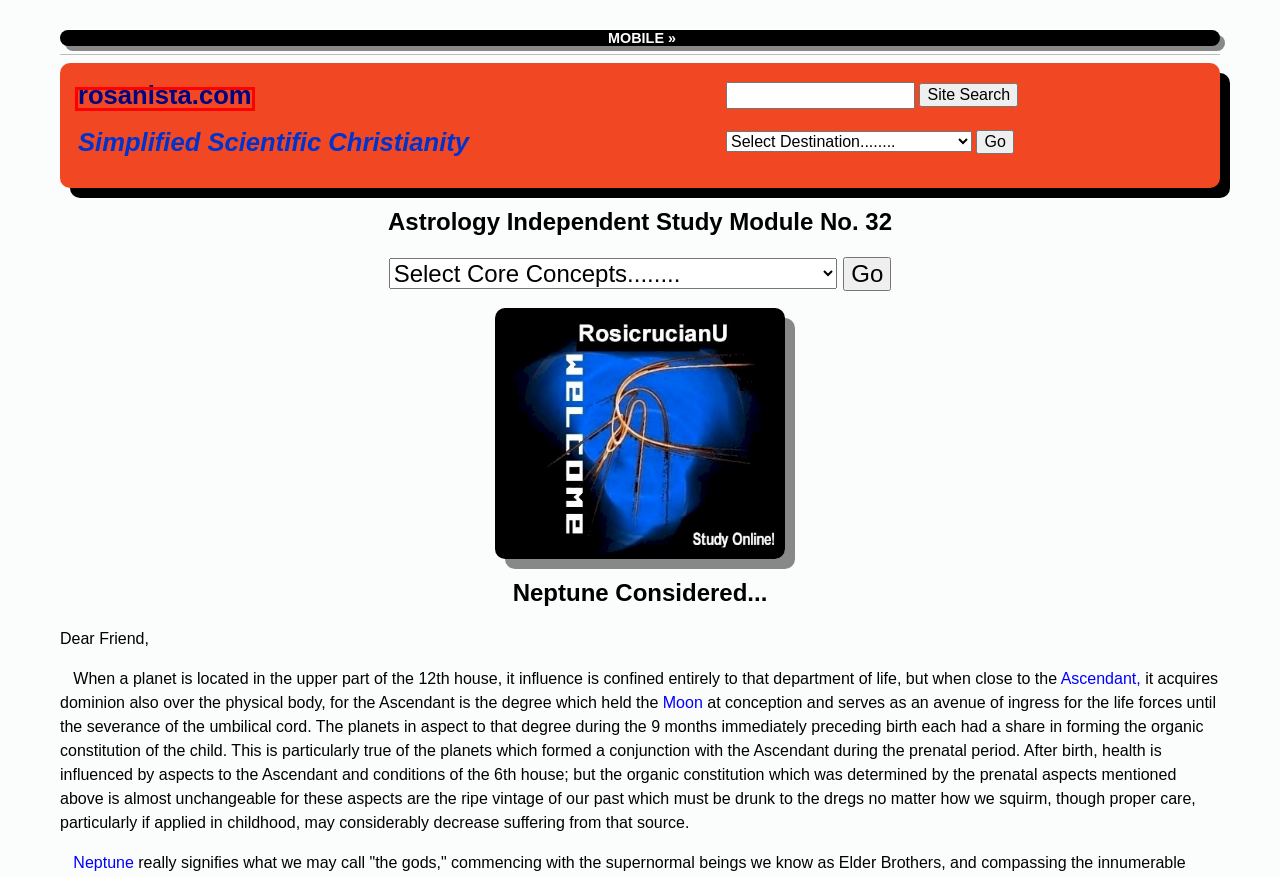You have been given a screenshot of a webpage, where a red bounding box surrounds a UI element. Identify the best matching webpage description for the page that loads after the element in the bounding box is clicked. Options include:
A. Rosanista | Contemporary Mystic Christianity | Rosicrucian Teachings Services | Rosanista
B. Rosanista | Simplified Scientific Christianity | Astrology Library | Rosanista
C. Rosanista | Simplified Scientific Christianity | Home Page | Rosanista
D. Rosanista | Contemporary Mystic Christianity | The Bible (KJV) | Table of Contents | Rosanista
E. Rosanista | Simplified Scientific Christianity | Collected Works of Max Heindel | Rosanista
F. Rosanista | Contemporary Mystic Christianity | Bible Self-Study Supplement | Rosanista
G. Rosanista | Simplified Scientific Christianity | Rays Magazine Archives | Rosanista
H. Rosanista | Simplified Scientific Christianity | Medical Astrology |  Rosanista

C